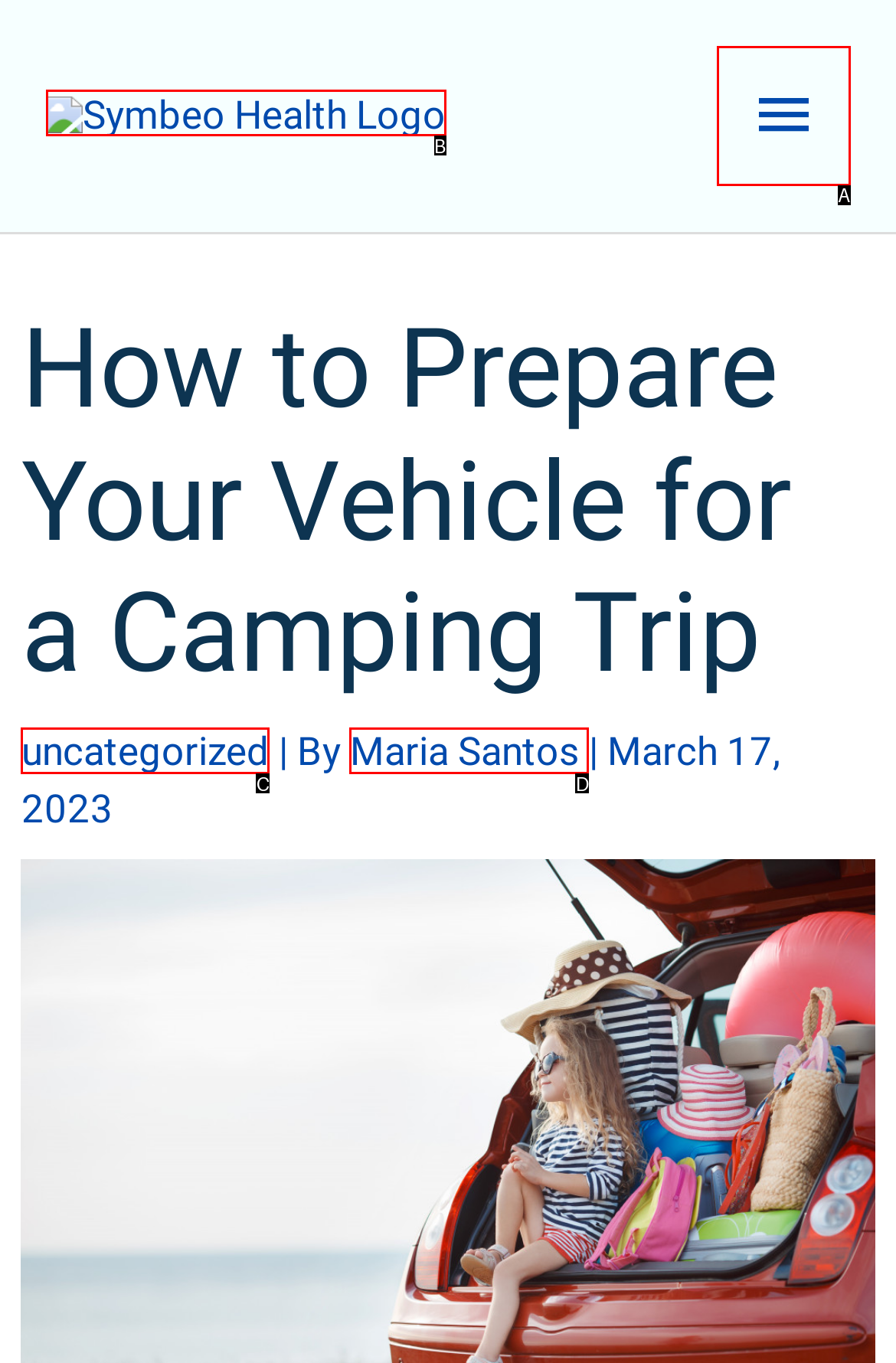Identify the HTML element that matches the description: alt="Symbeo Health Logo". Provide the letter of the correct option from the choices.

B